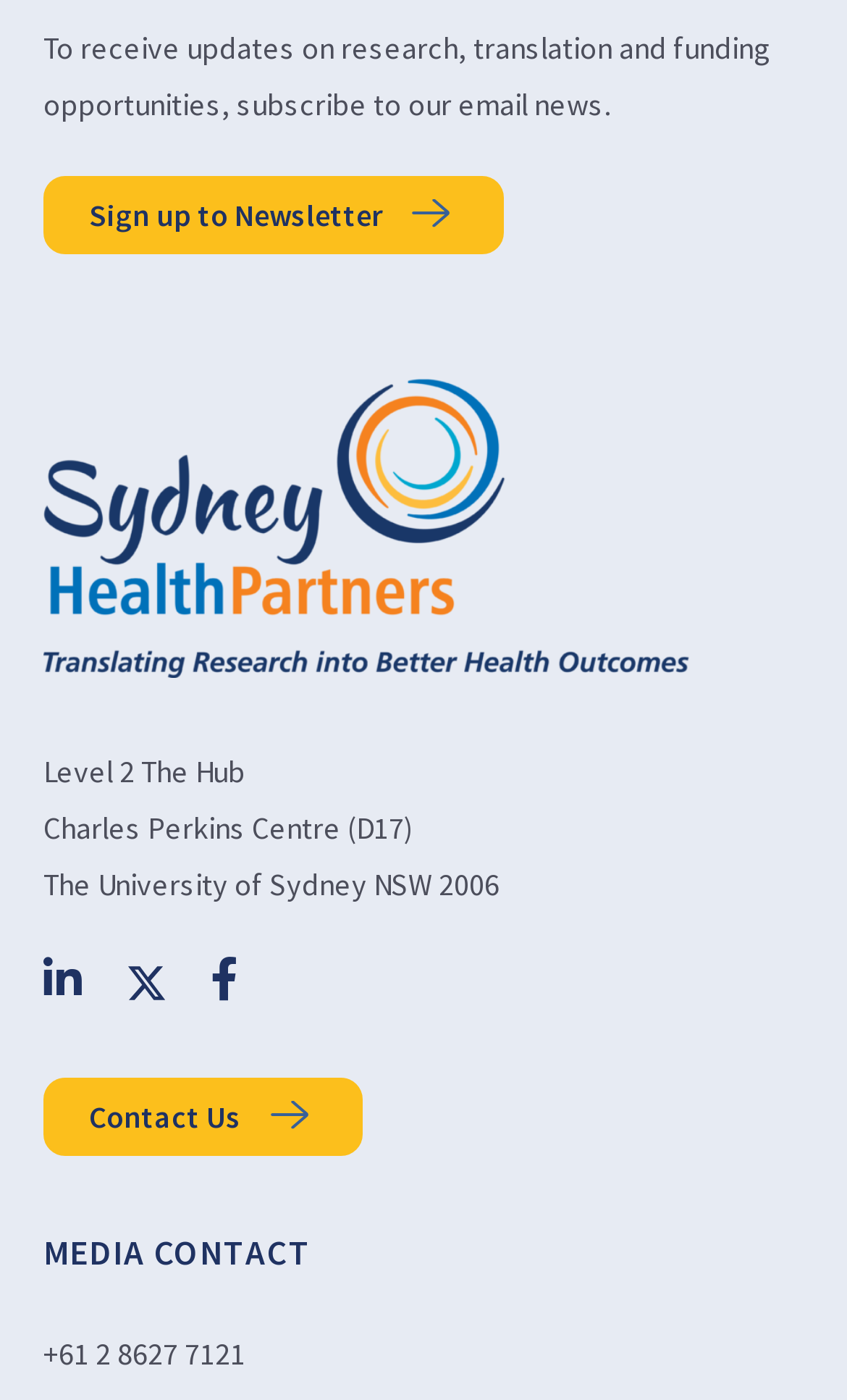Using the description "Contact Us", locate and provide the bounding box of the UI element.

[0.051, 0.769, 0.428, 0.825]